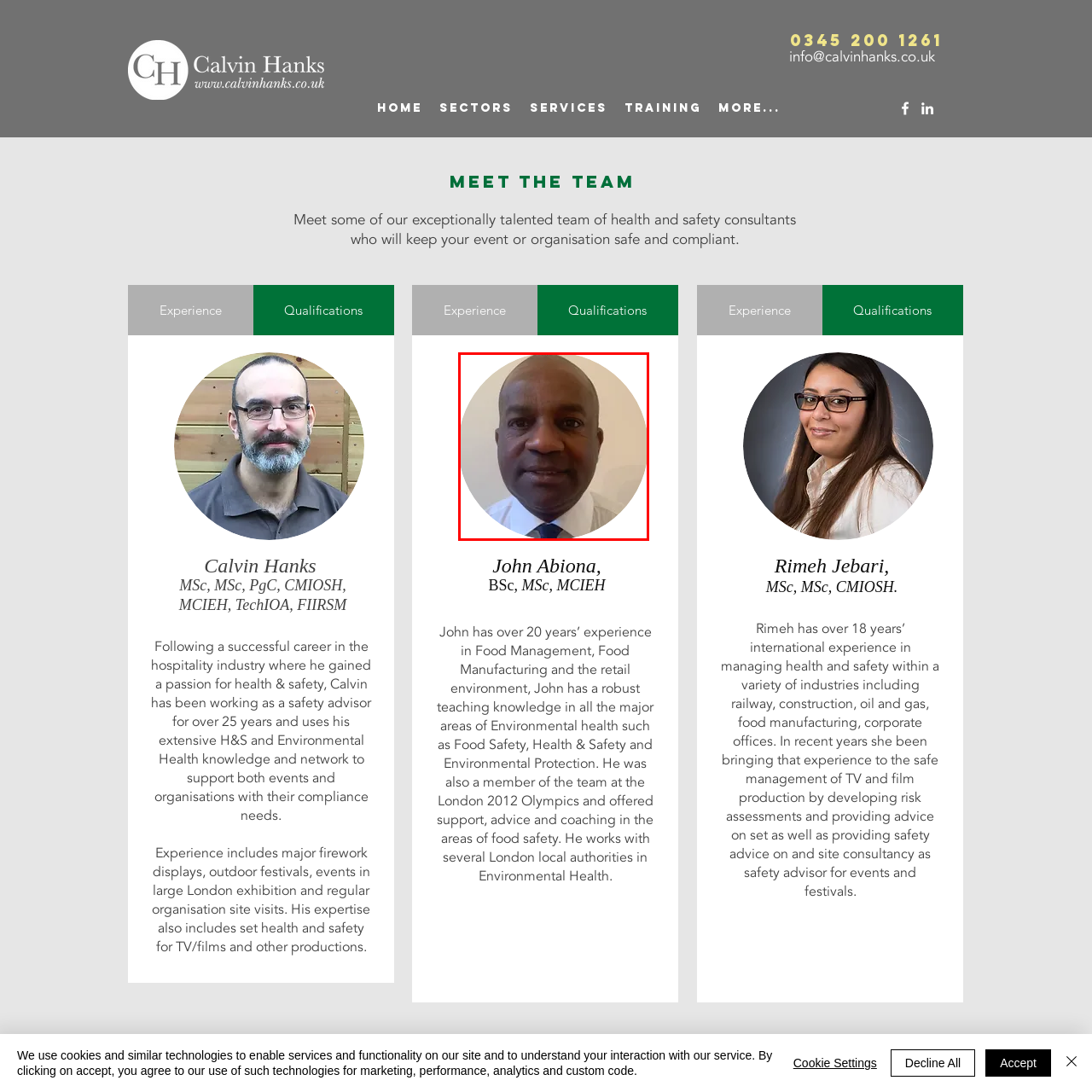Focus on the image within the purple boundary, How many years of experience does John have? 
Answer briefly using one word or phrase.

Over 20 years